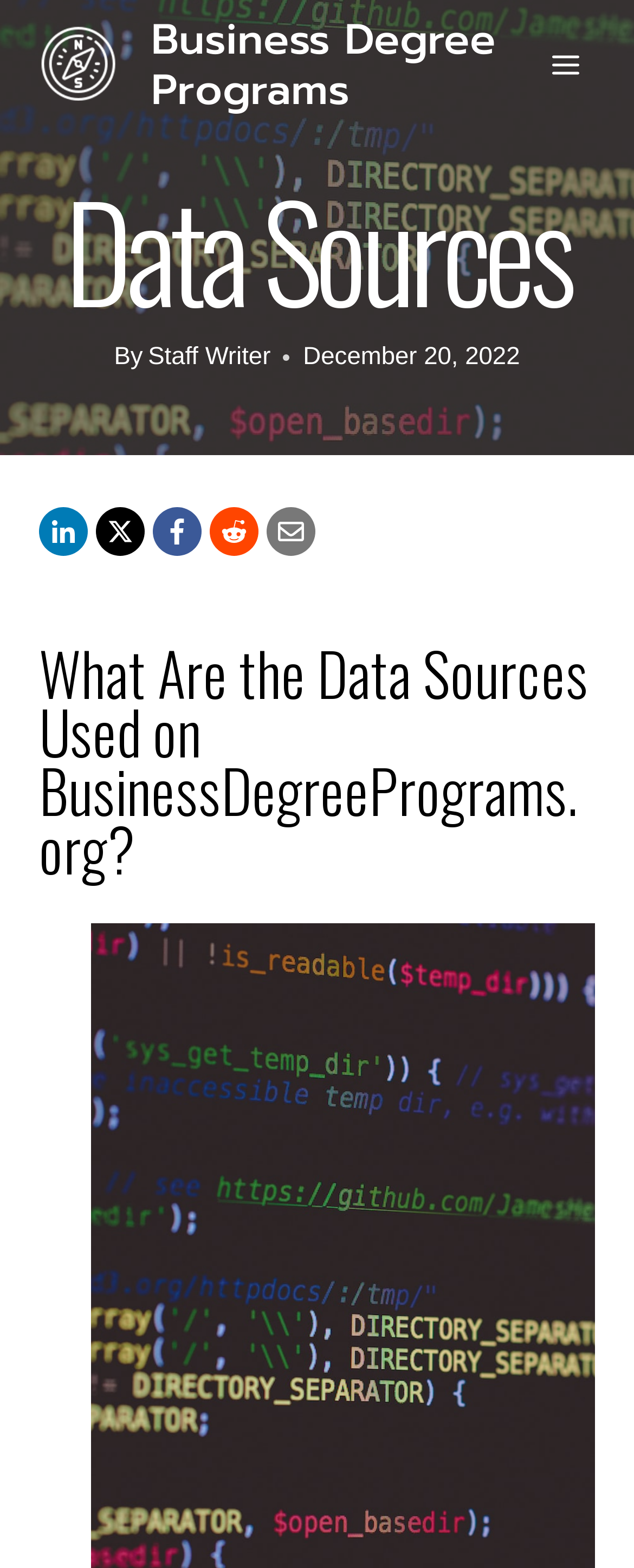Who wrote the article?
Please provide a single word or phrase as your answer based on the screenshot.

Staff Writer